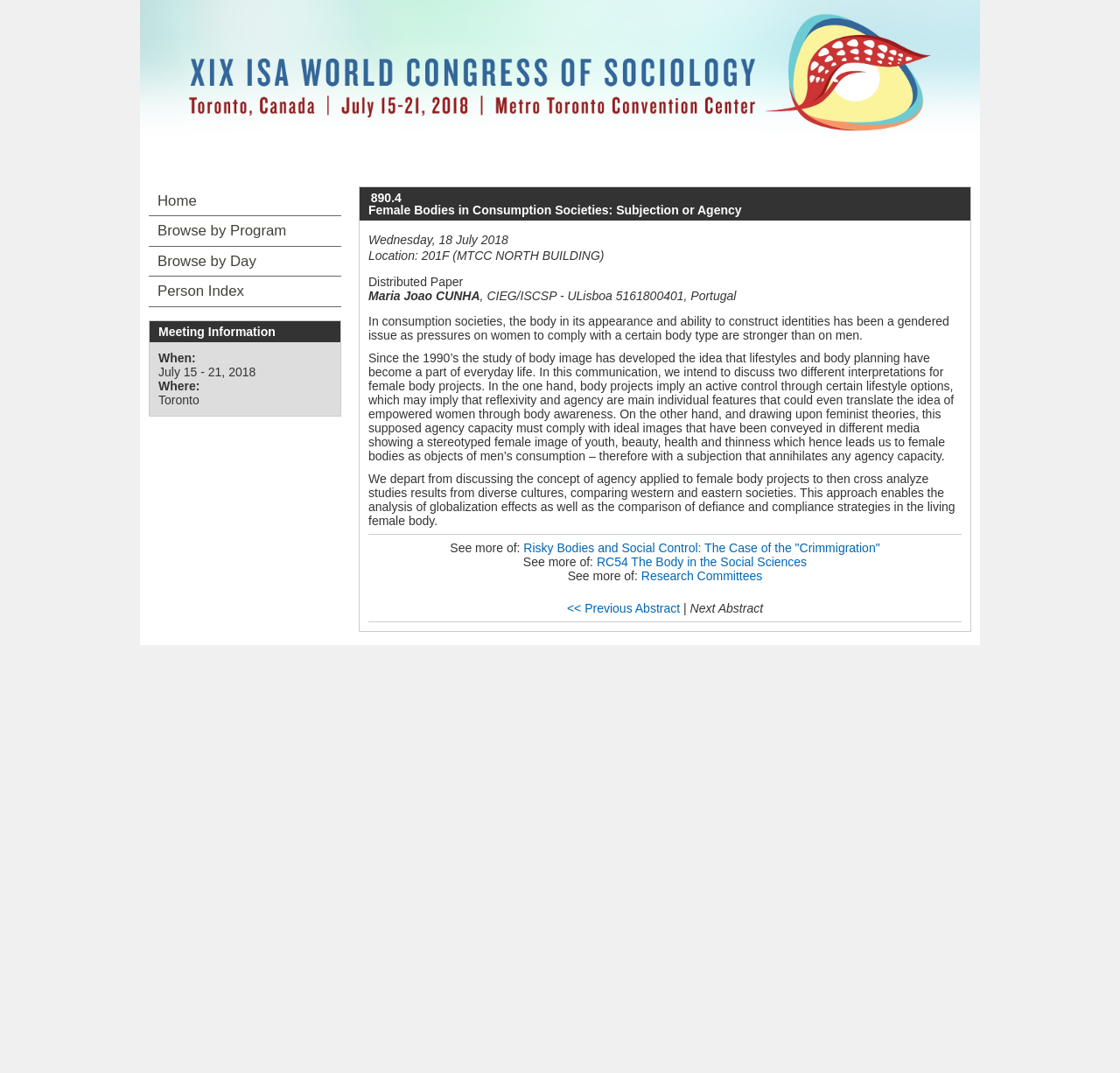From the webpage screenshot, predict the bounding box coordinates (top-left x, top-left y, bottom-right x, bottom-right y) for the UI element described here: What We Do

None